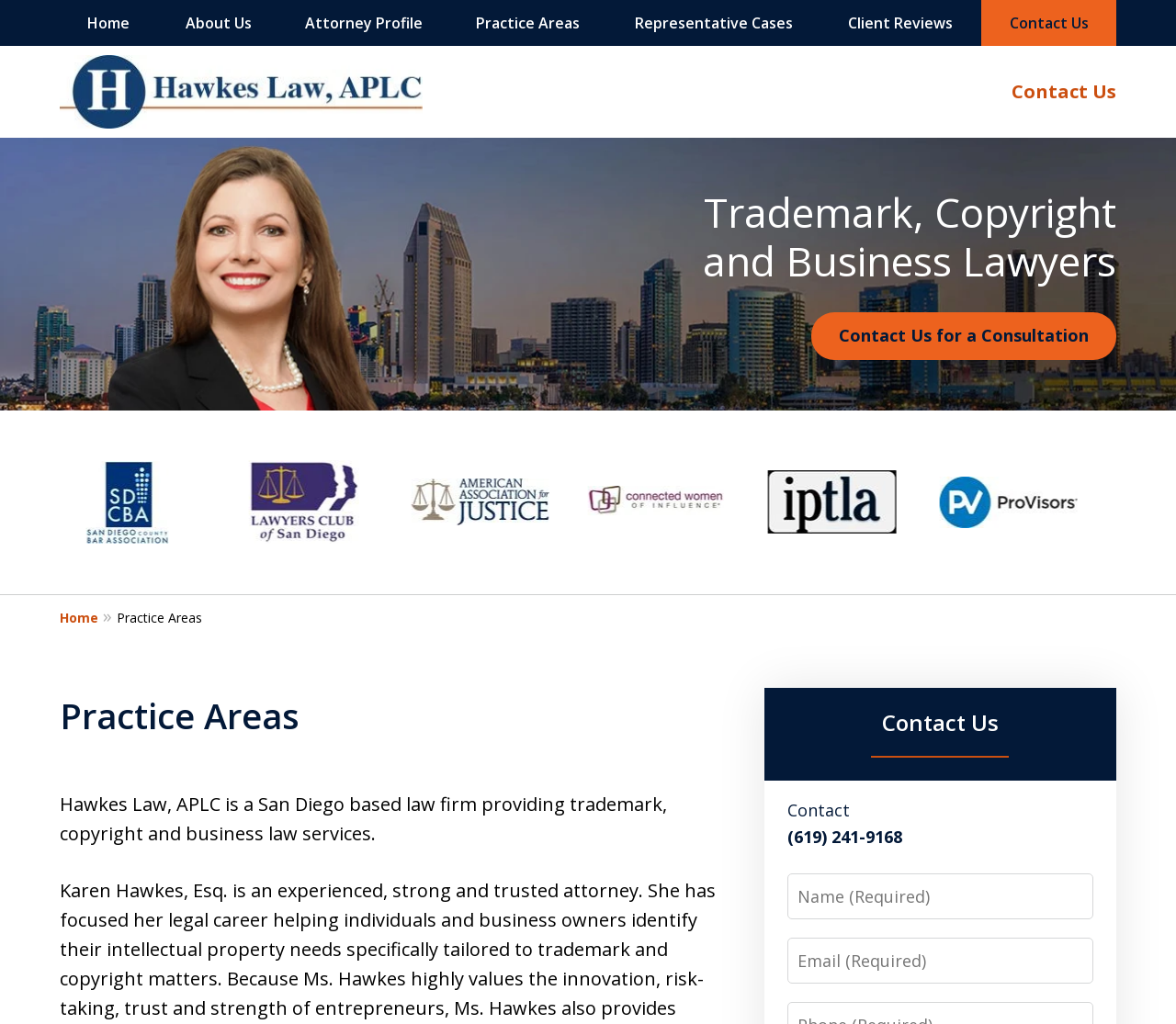What is the purpose of the contact form?
Please provide a comprehensive answer based on the information in the image.

I found the answer by looking at the contact form on the webpage, which has fields for name, email, and other information. This suggests that the purpose of the form is to allow users to contact the law firm.